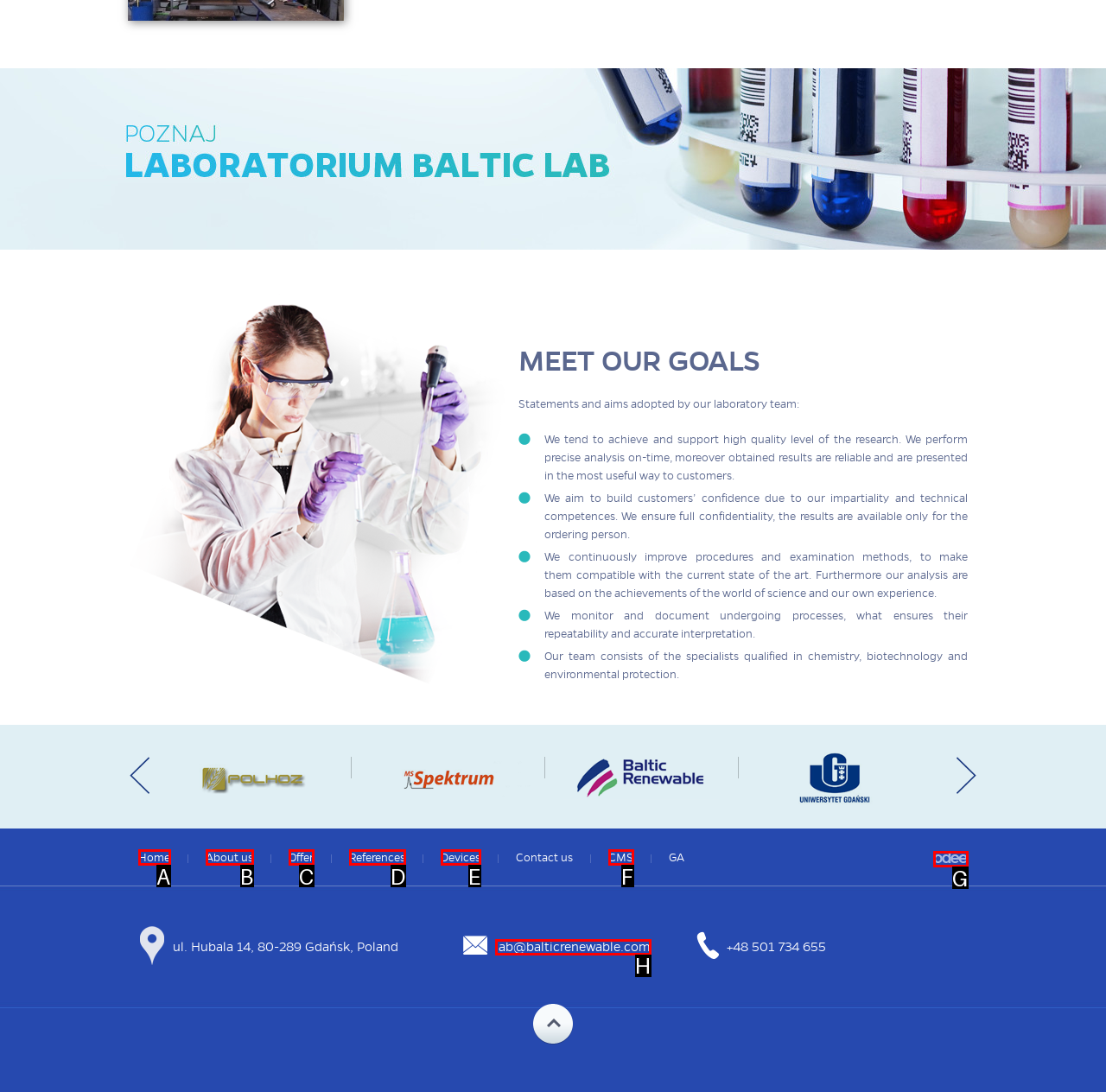Identify the letter corresponding to the UI element that matches this description: Home
Answer using only the letter from the provided options.

A